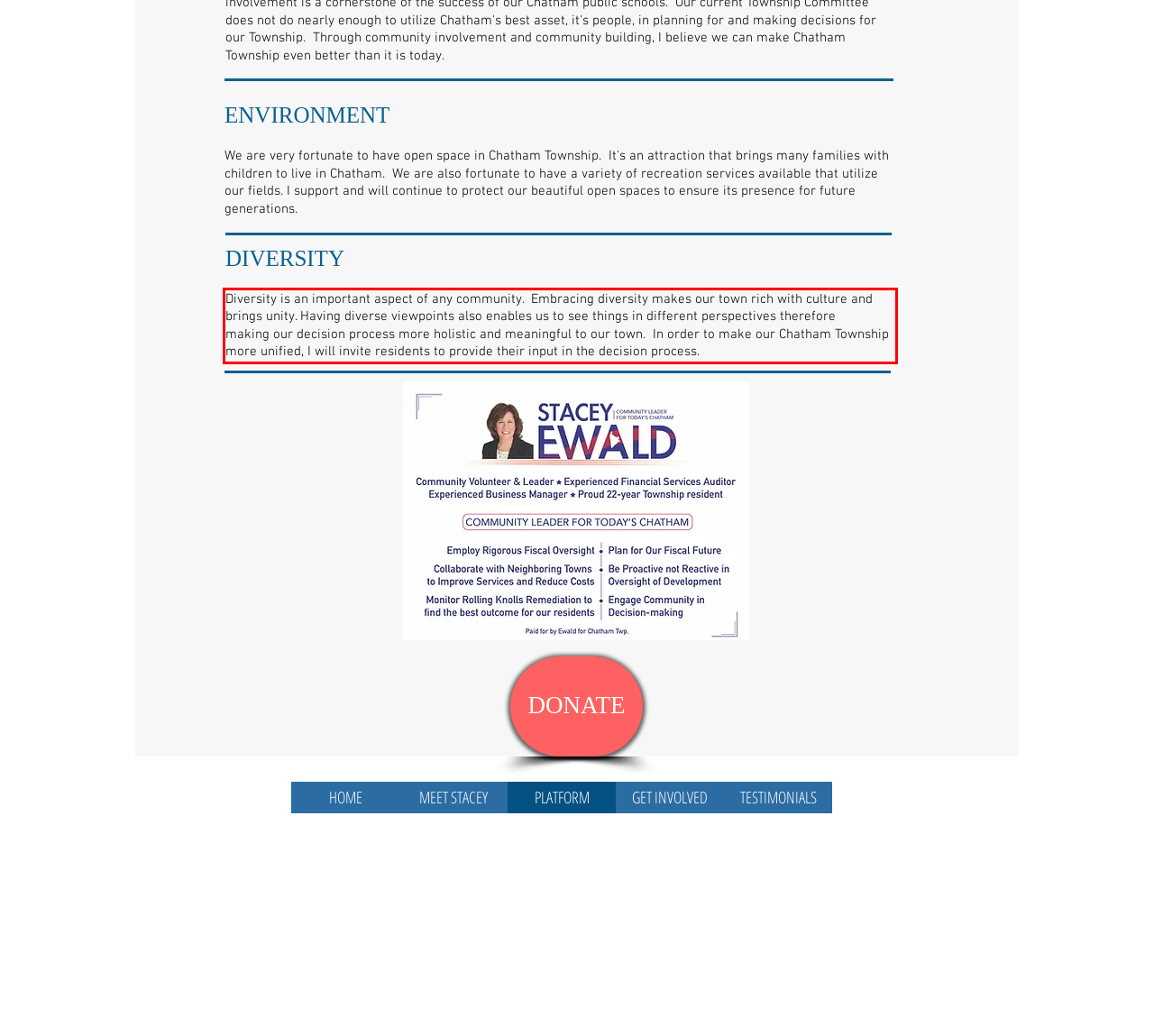Please look at the webpage screenshot and extract the text enclosed by the red bounding box.

​Diversity is an important aspect of any community. Embracing diversity makes our town rich with culture and brings unity. Having diverse viewpoints also enables us to see things in different perspectives therefore making our decision process more holistic and meaningful to our town. In order to make our Chatham Township more unified, I will invite residents to provide their input in the decision process.